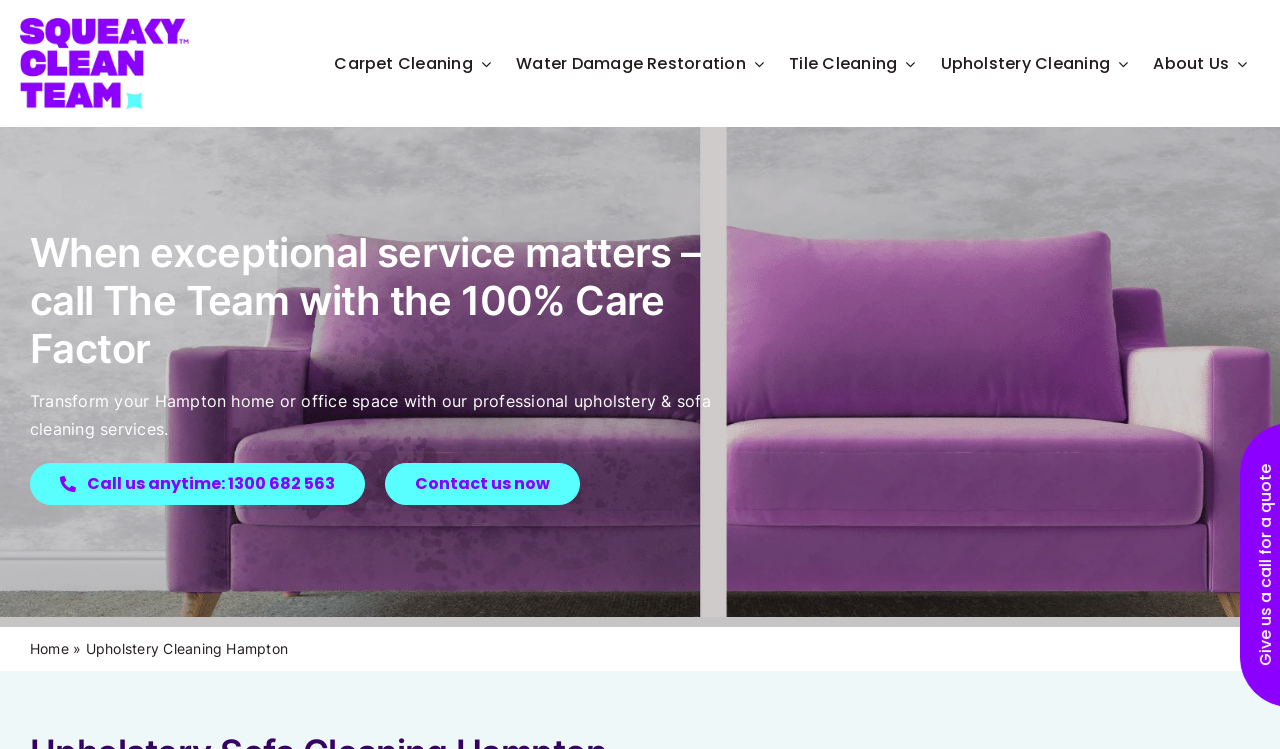Locate and extract the headline of this webpage.

When exceptional service matters – call The Team with the 100% Care Factor